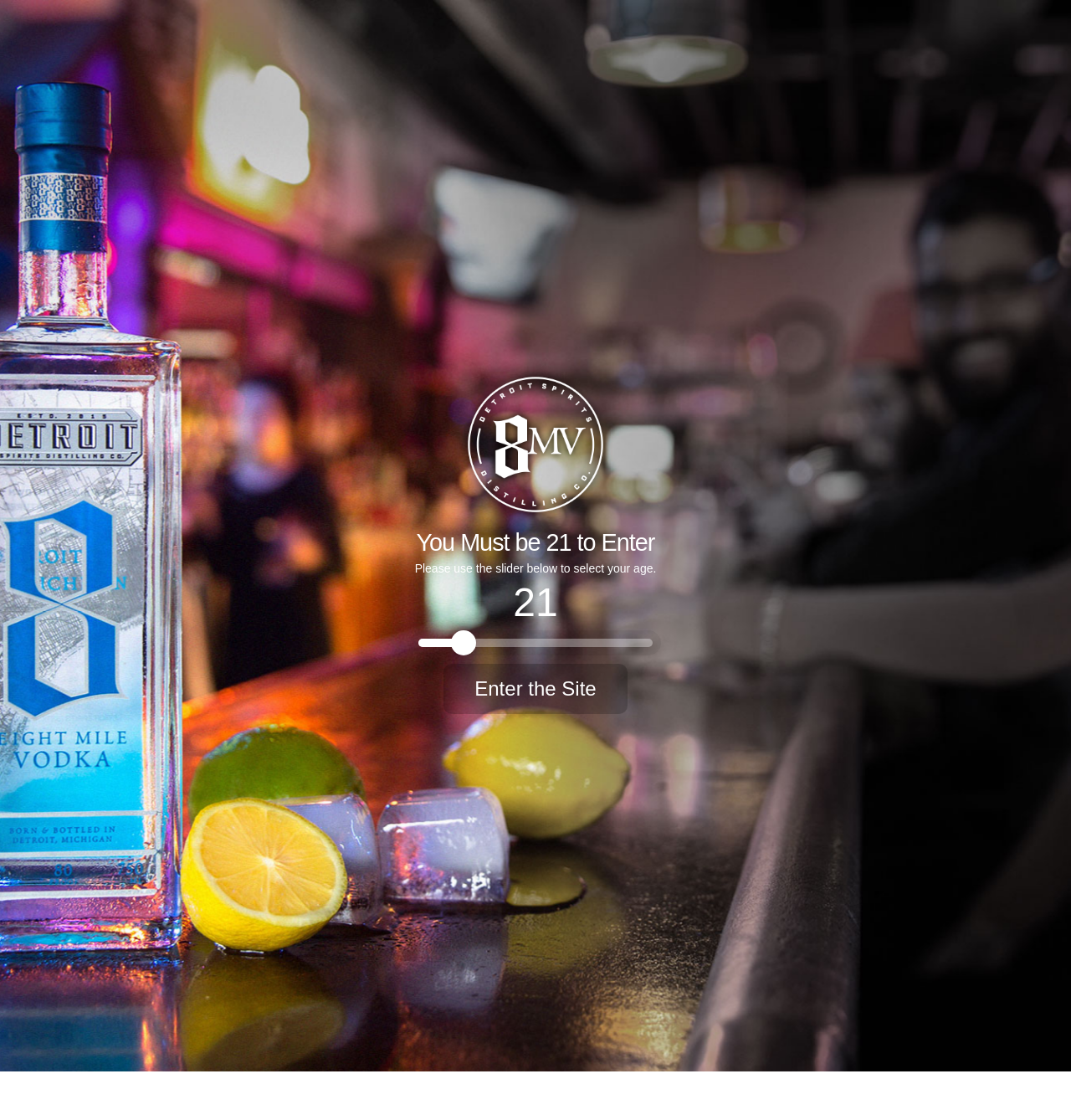Locate the bounding box coordinates of the clickable area to execute the instruction: "Learn more about 8 Mile Vodka". Provide the coordinates as four float numbers between 0 and 1, represented as [left, top, right, bottom].

[0.648, 0.831, 0.748, 0.867]